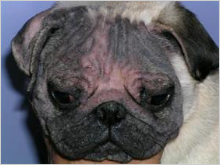Please answer the following question using a single word or phrase: 
What is the purpose of the photograph?

Raise awareness